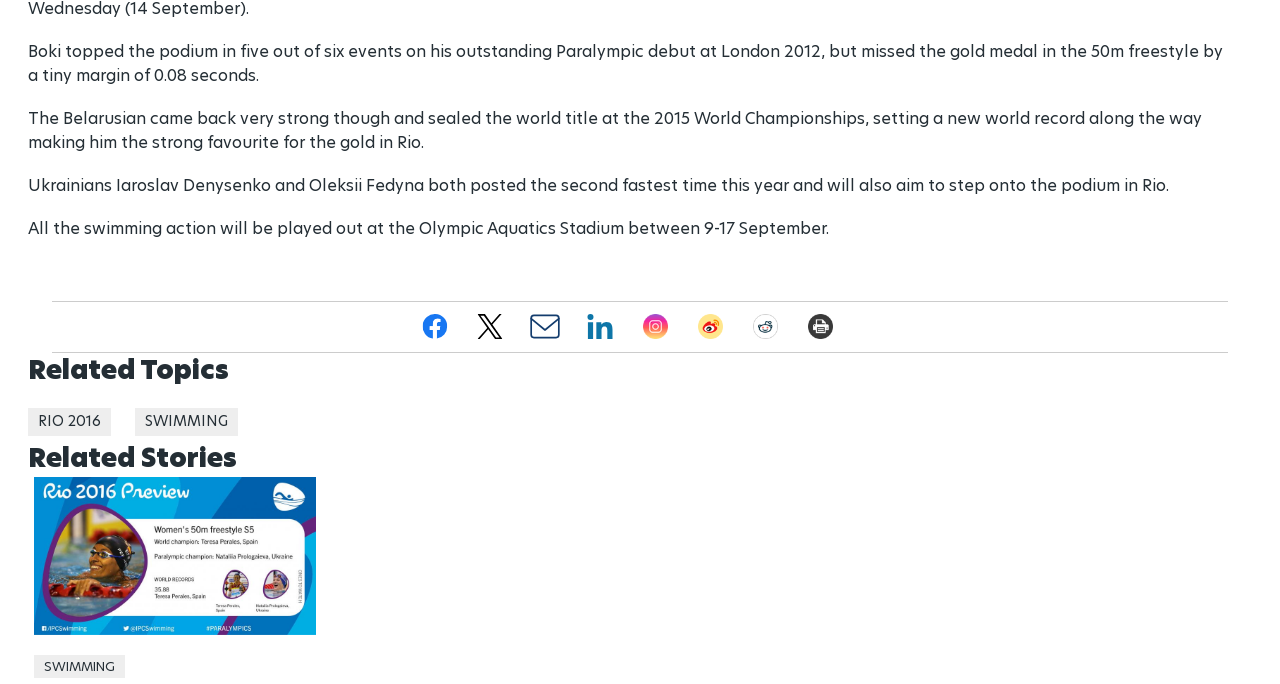What is the topic of the related story?
Respond to the question with a single word or phrase according to the image.

Women’s 50m freestyle S5